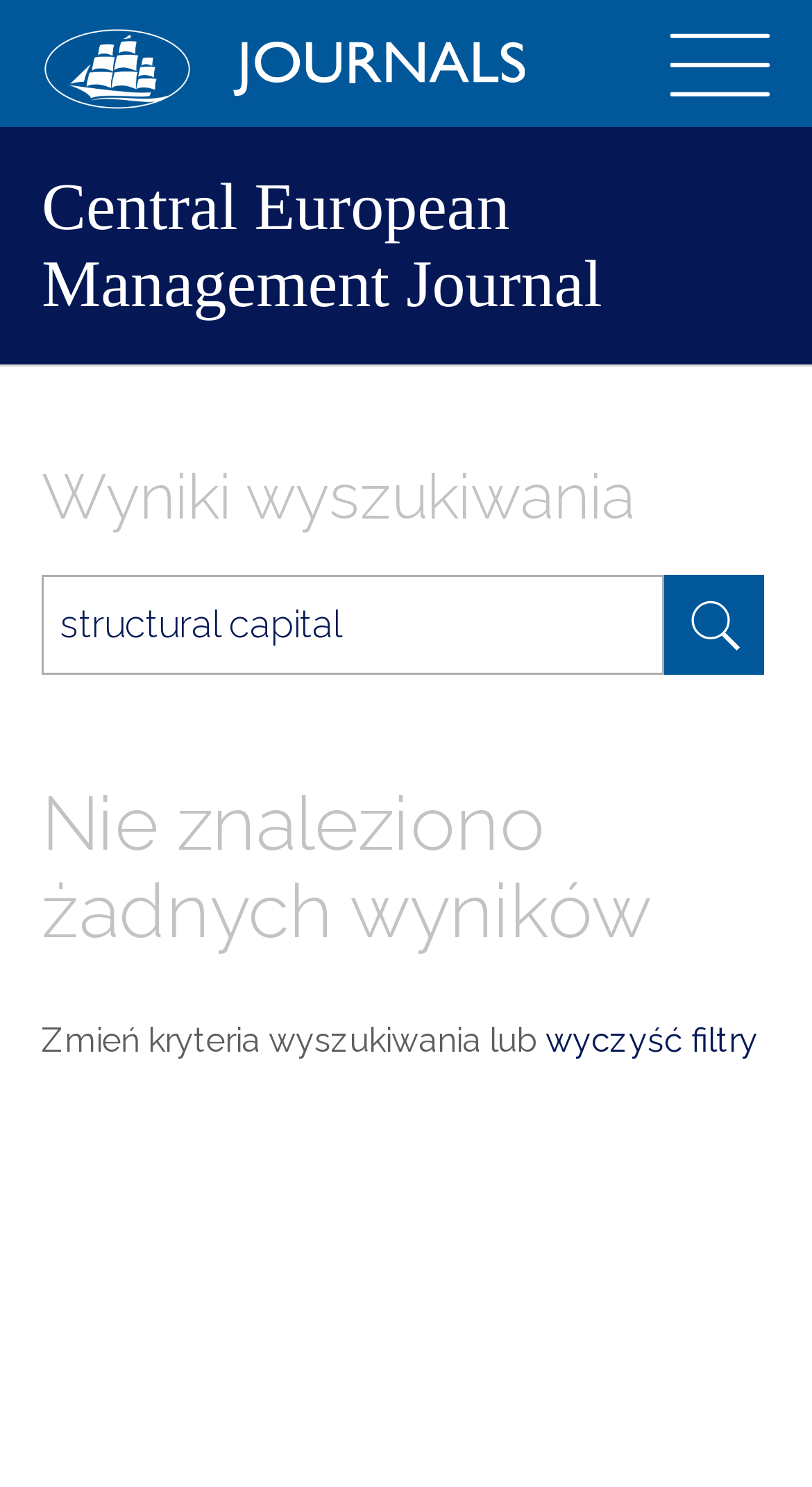Produce a meticulous description of the webpage.

The webpage appears to be a search results page from Kozminski University Journals. At the top left, there is a link accompanied by two small images. On the top right, there is another image. Below the top section, there is a heading that reads "Central European Management Journal" with a link underneath it. 

To the right of the heading, there is a larger image. Below the image, there is a heading that reads "Wyniki wyszukiwania" (which means "Search results" in Polish). Underneath this heading, there is a search bar where users can input their search queries, with a placeholder text that suggests searching by title, author, or keyword. 

Adjacent to the search bar, there is a button. Below the search bar, there is a heading that indicates no search results were found. Underneath this heading, there is a message suggesting that users change their search criteria or clear filters, with a link to "wyczyść filtry" (which means "clear filters" in Polish).